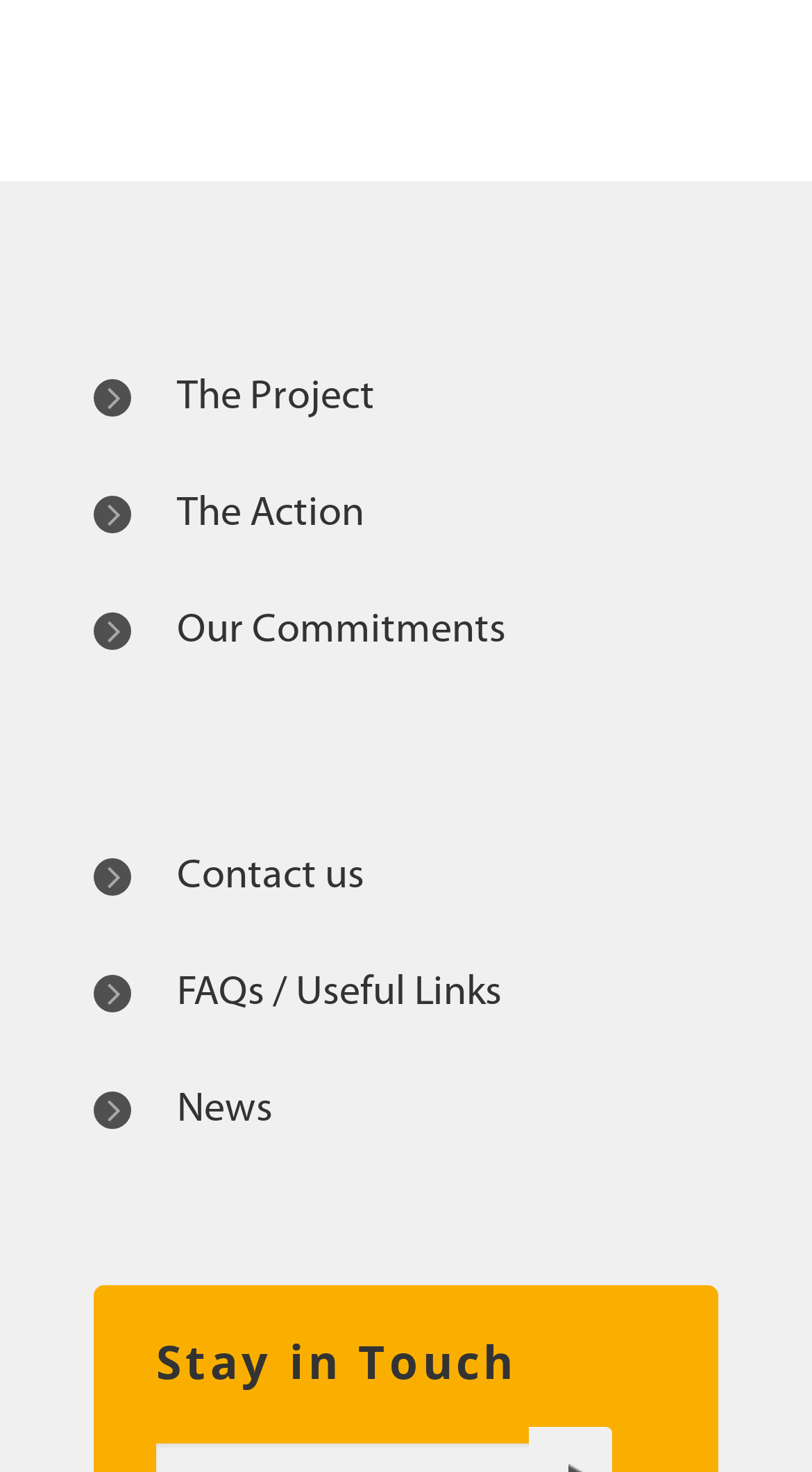Please respond in a single word or phrase: 
How many links are on the webpage?

6